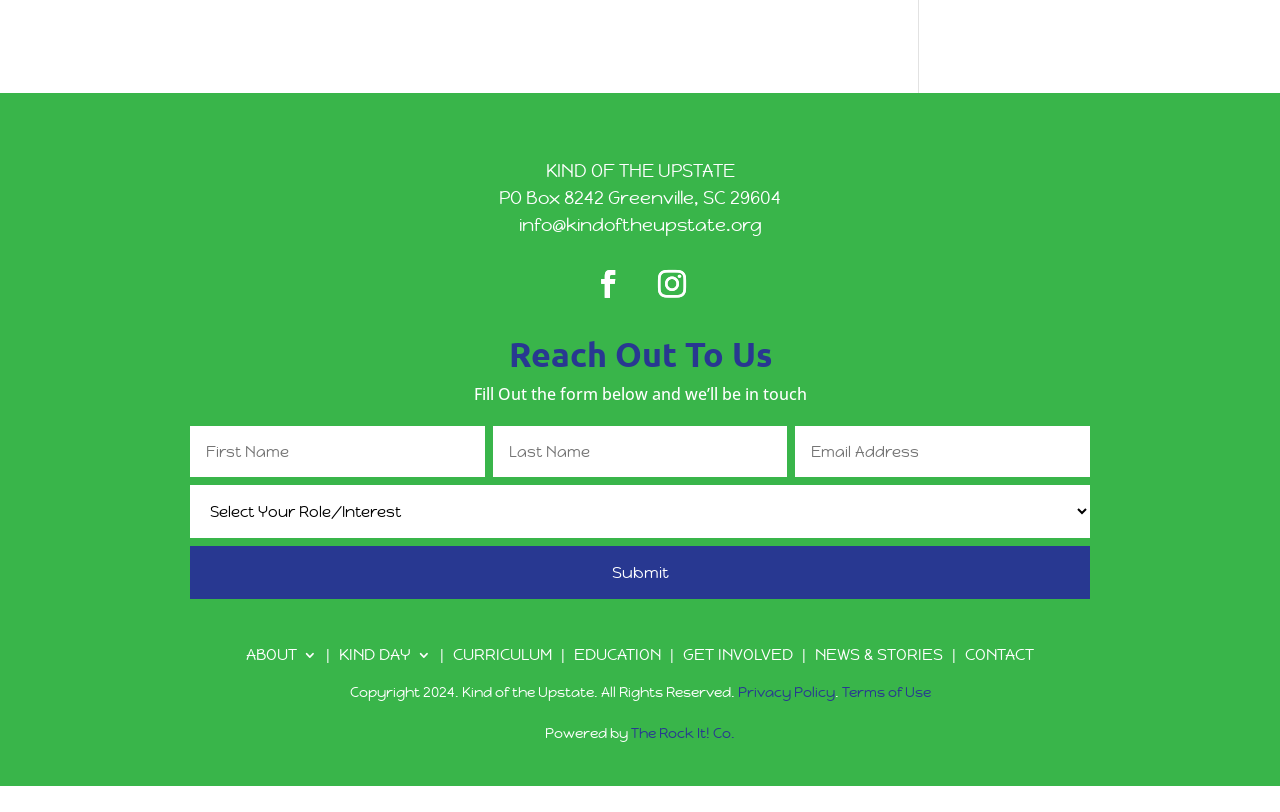Return the bounding box coordinates of the UI element that corresponds to this description: "The Rock It! Co.". The coordinates must be given as four float numbers in the range of 0 and 1, [left, top, right, bottom].

[0.493, 0.892, 0.574, 0.914]